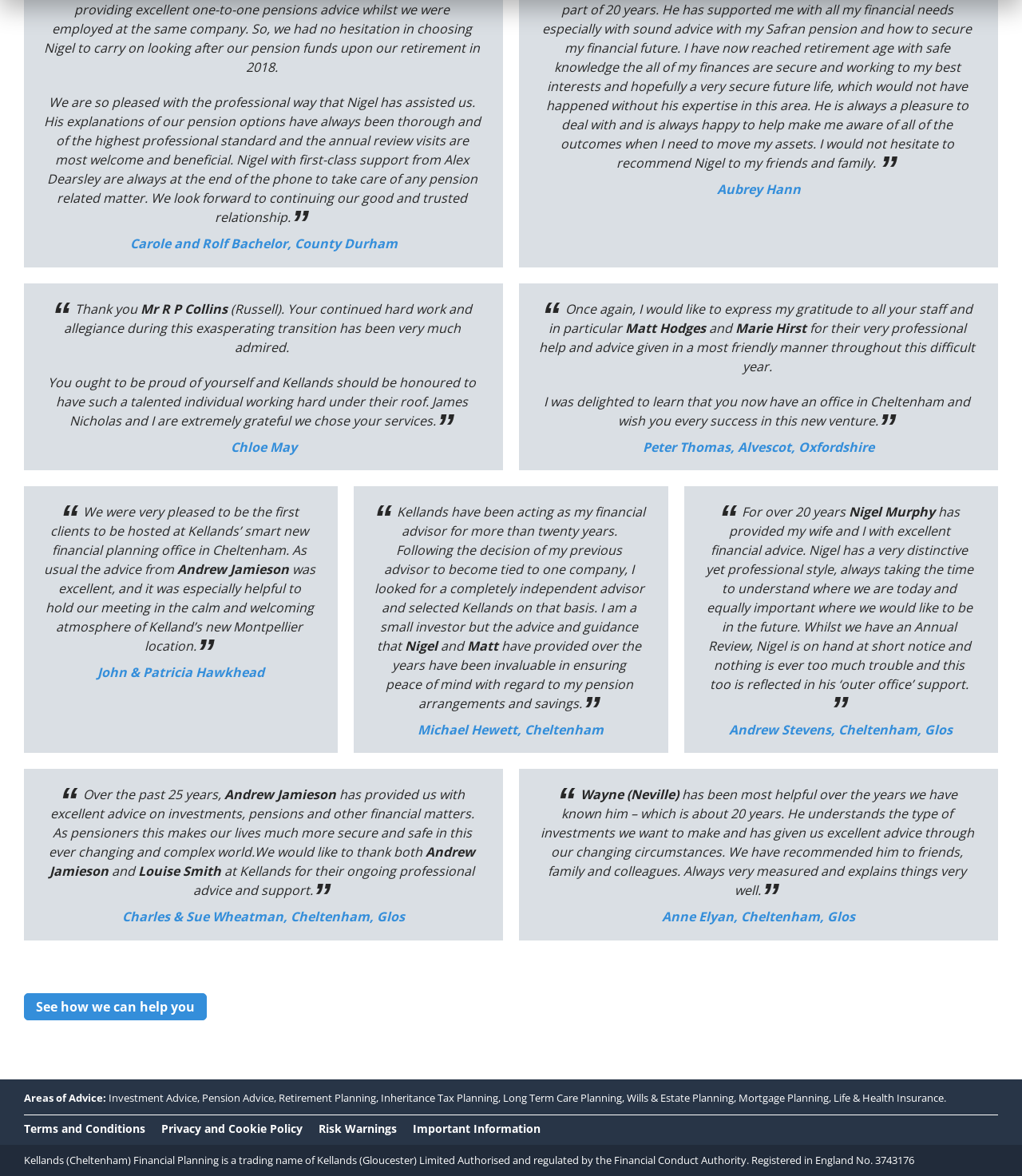What is the location of one of Kellands' offices?
Based on the visual, give a brief answer using one word or a short phrase.

Cheltenham